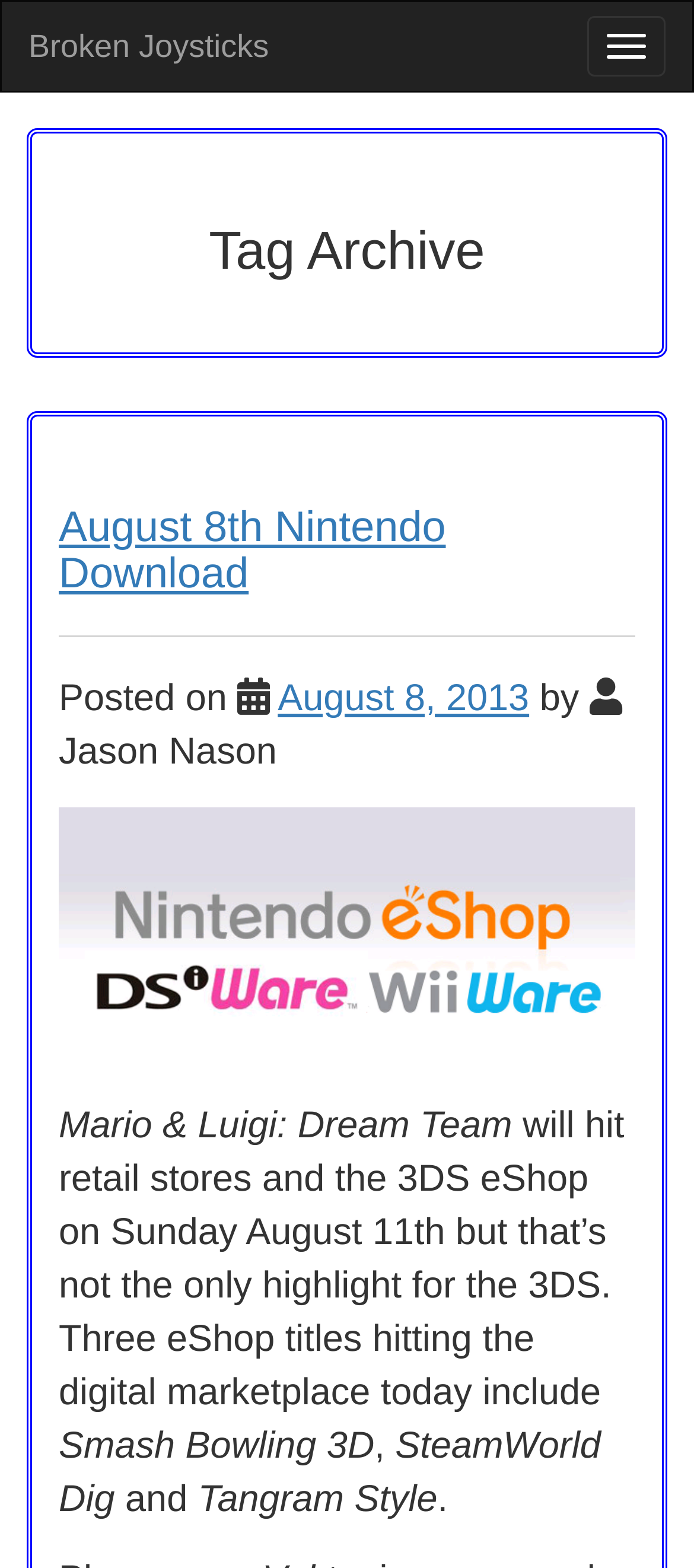Identify the bounding box coordinates for the UI element described as follows: August 8th Nintendo Download. Use the format (top-left x, top-left y, bottom-right x, bottom-right y) and ensure all values are floating point numbers between 0 and 1.

[0.085, 0.321, 0.642, 0.382]